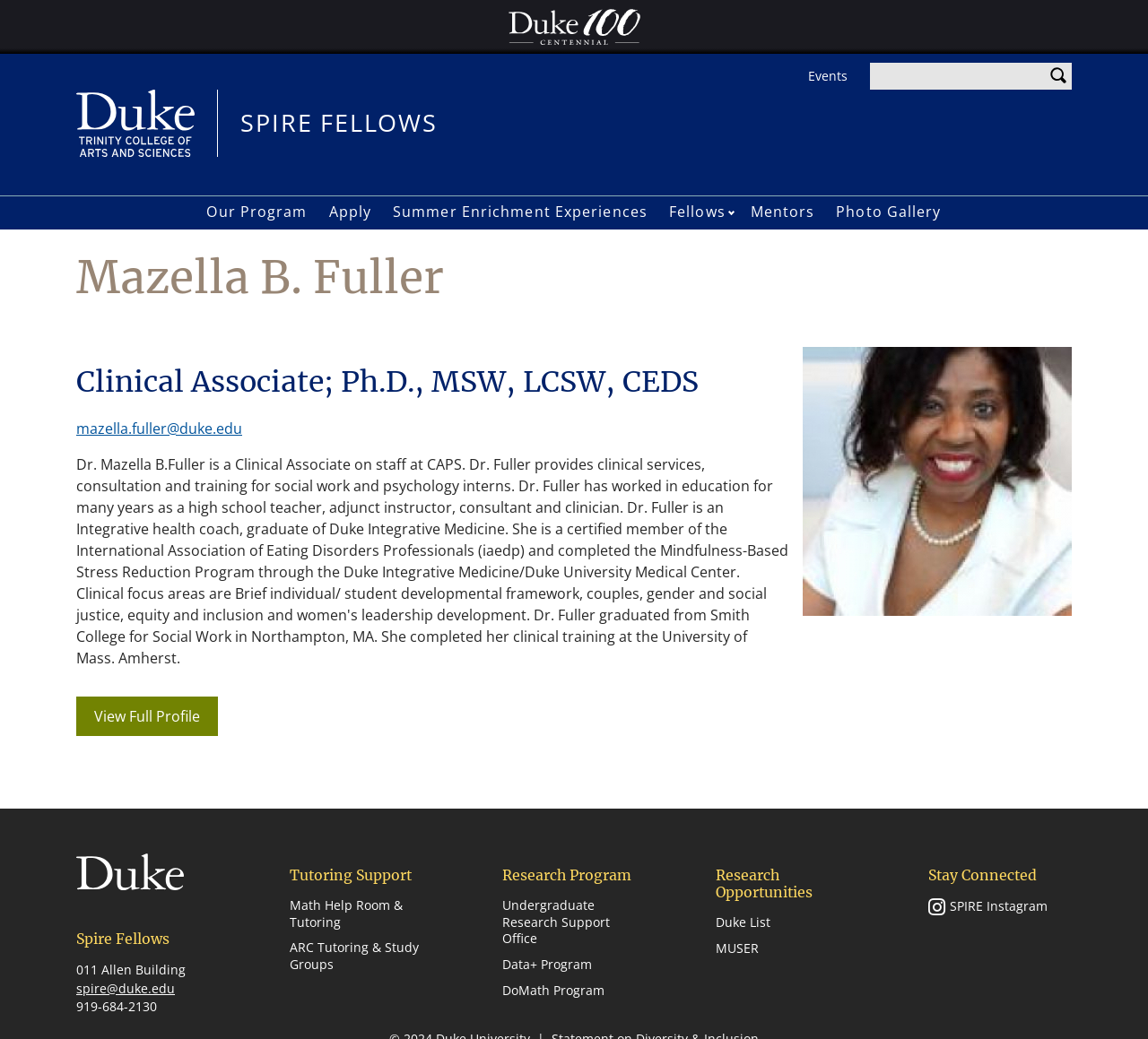Please indicate the bounding box coordinates for the clickable area to complete the following task: "Go to the Events page". The coordinates should be specified as four float numbers between 0 and 1, i.e., [left, top, right, bottom].

[0.695, 0.065, 0.738, 0.081]